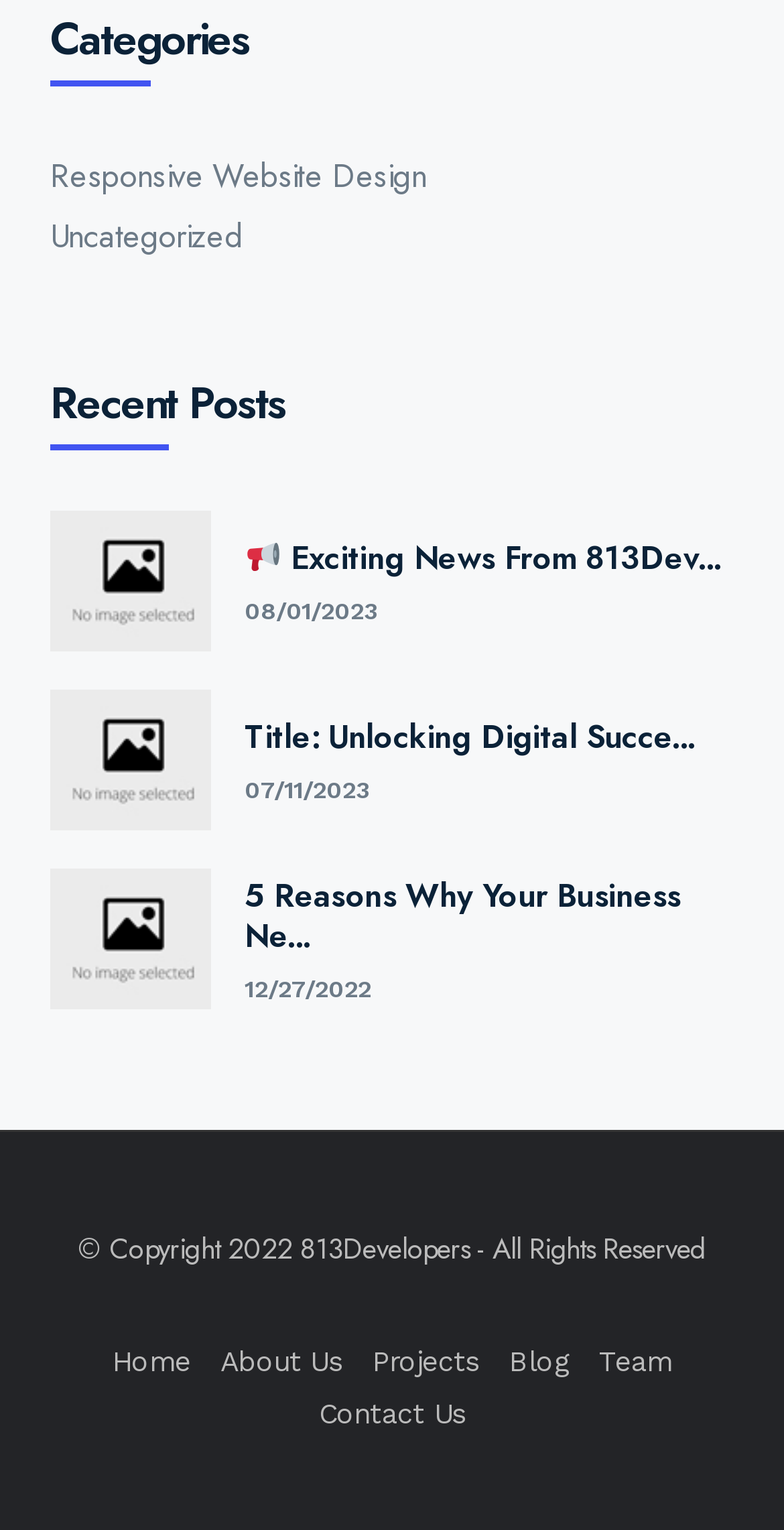Please identify the bounding box coordinates of the element that needs to be clicked to perform the following instruction: "View recent posts".

[0.064, 0.242, 0.364, 0.288]